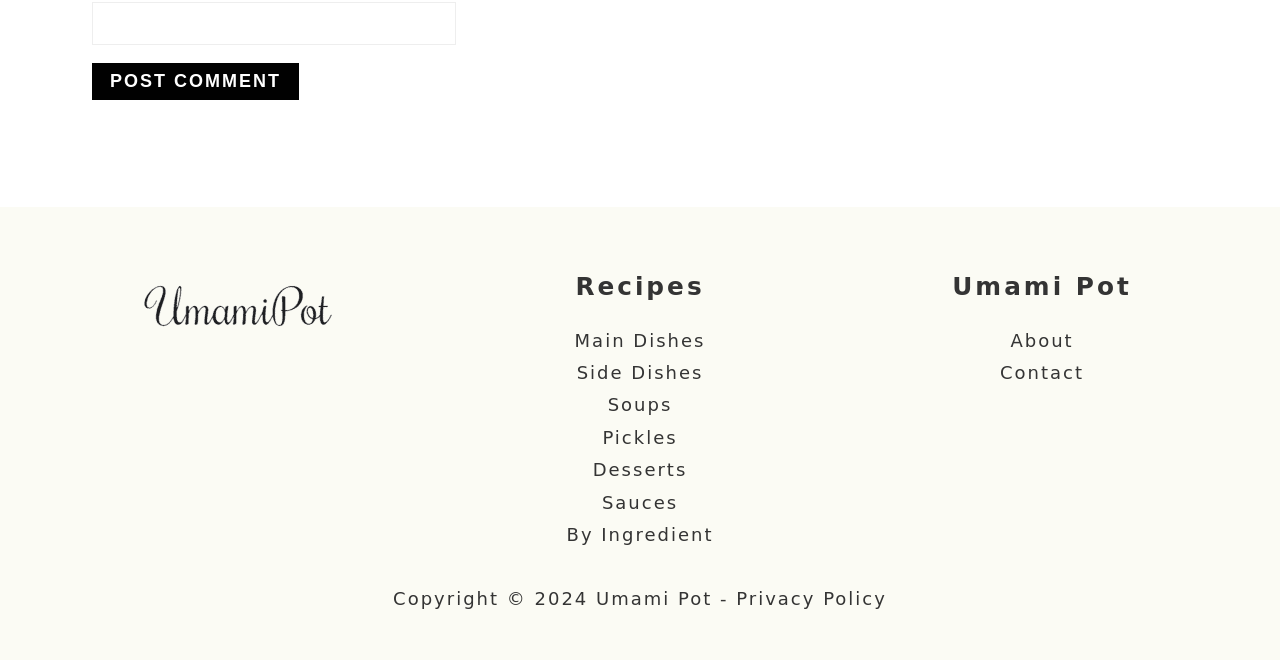Find the bounding box coordinates of the clickable element required to execute the following instruction: "post a comment". Provide the coordinates as four float numbers between 0 and 1, i.e., [left, top, right, bottom].

[0.072, 0.096, 0.234, 0.152]